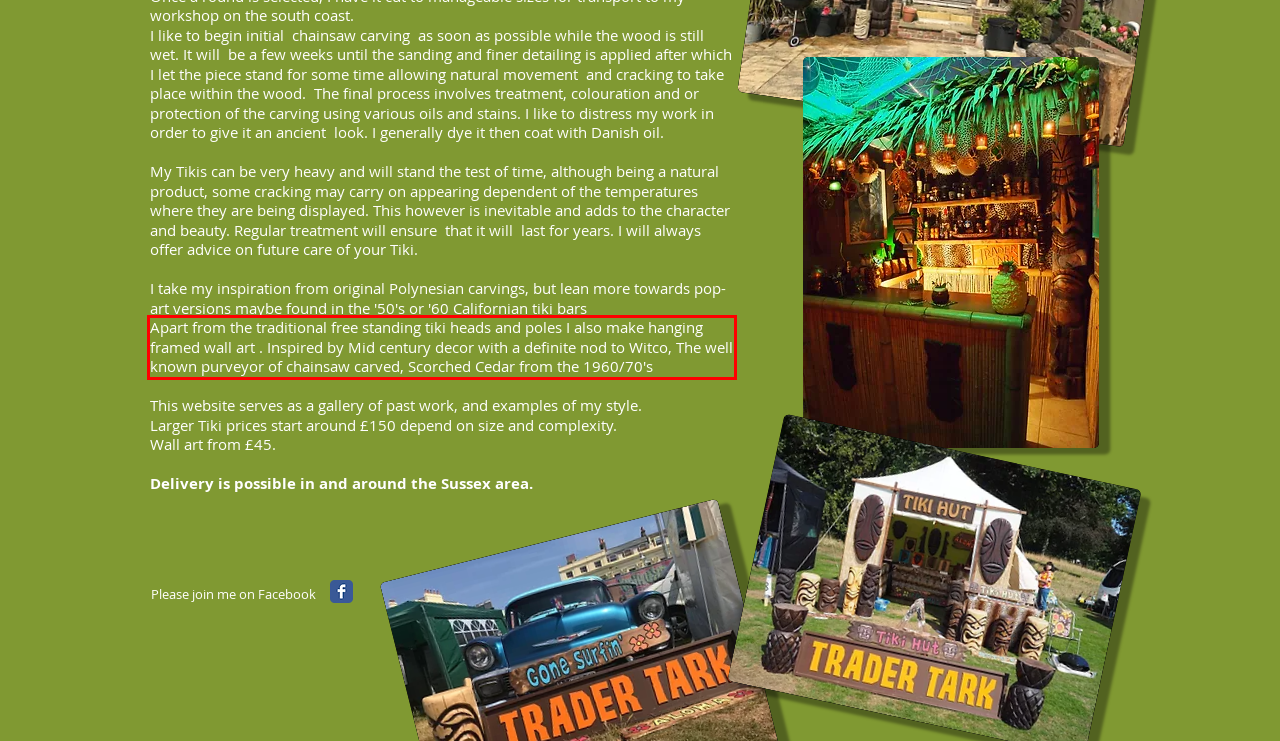Given a webpage screenshot, locate the red bounding box and extract the text content found inside it.

Apart from the traditional free standing tiki heads and poles I also make hanging framed wall art . Inspired by Mid century decor with a definite nod to Witco, The well known purveyor of chainsaw carved, Scorched Cedar from the 1960/70's